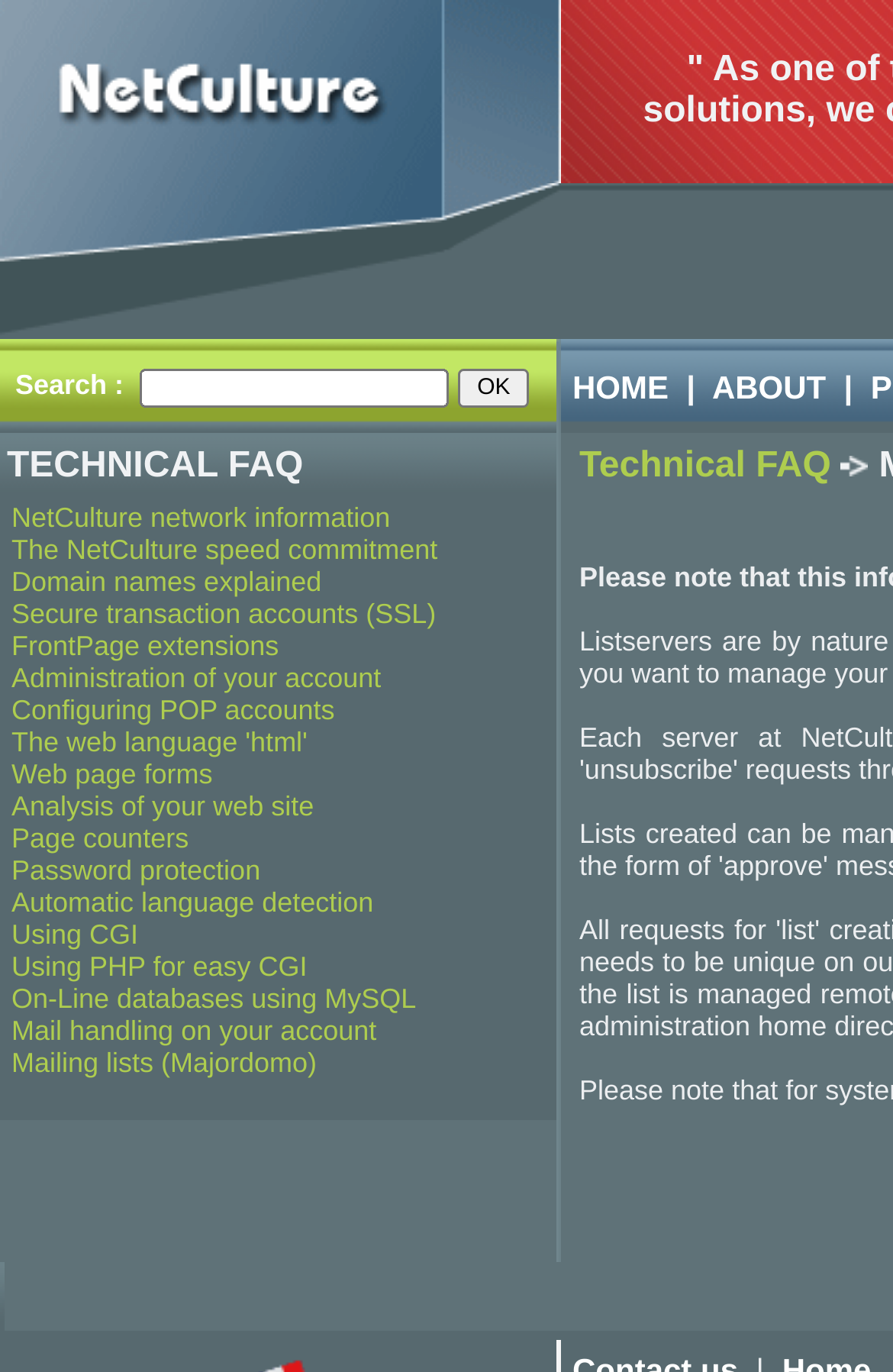Identify the bounding box coordinates of the area you need to click to perform the following instruction: "View Technical FAQ".

[0.649, 0.326, 0.942, 0.354]